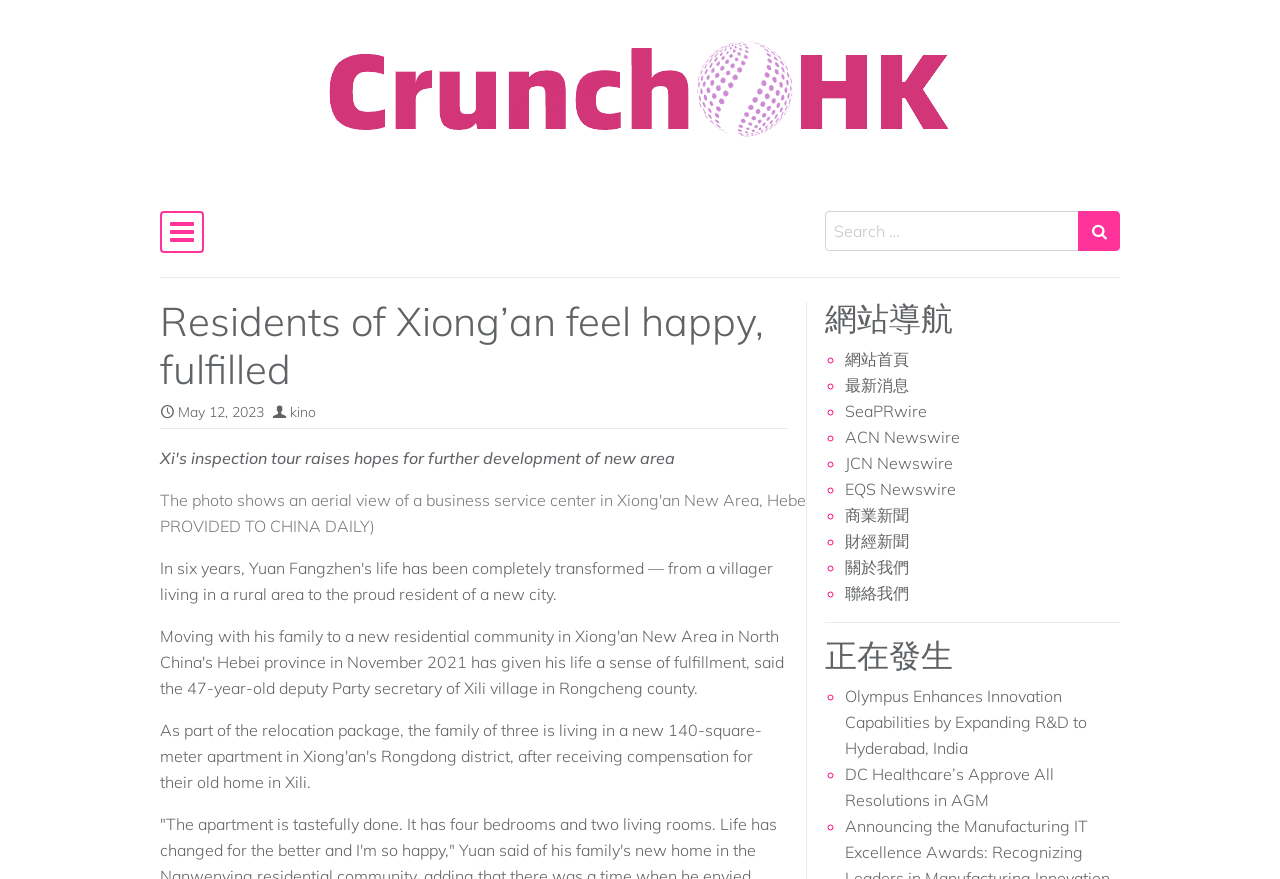Locate the bounding box coordinates of the element to click to perform the following action: 'Visit 網站首頁'. The coordinates should be given as four float values between 0 and 1, in the form of [left, top, right, bottom].

[0.66, 0.397, 0.71, 0.42]